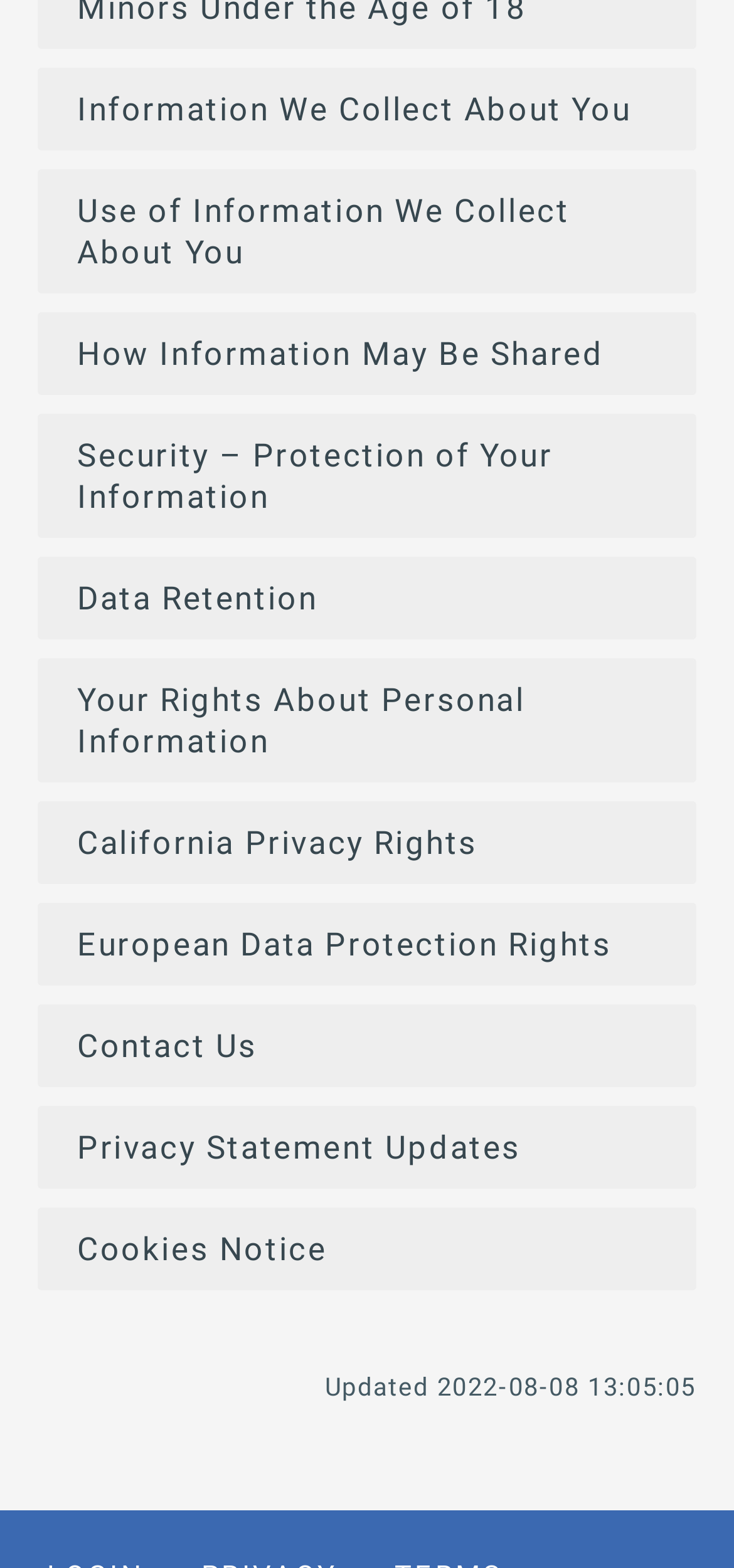Please use the details from the image to answer the following question comprehensively:
When was the privacy statement last updated?

The static text at the bottom of the webpage indicates that the privacy statement was last updated on 2022-08-08 13:05:05.